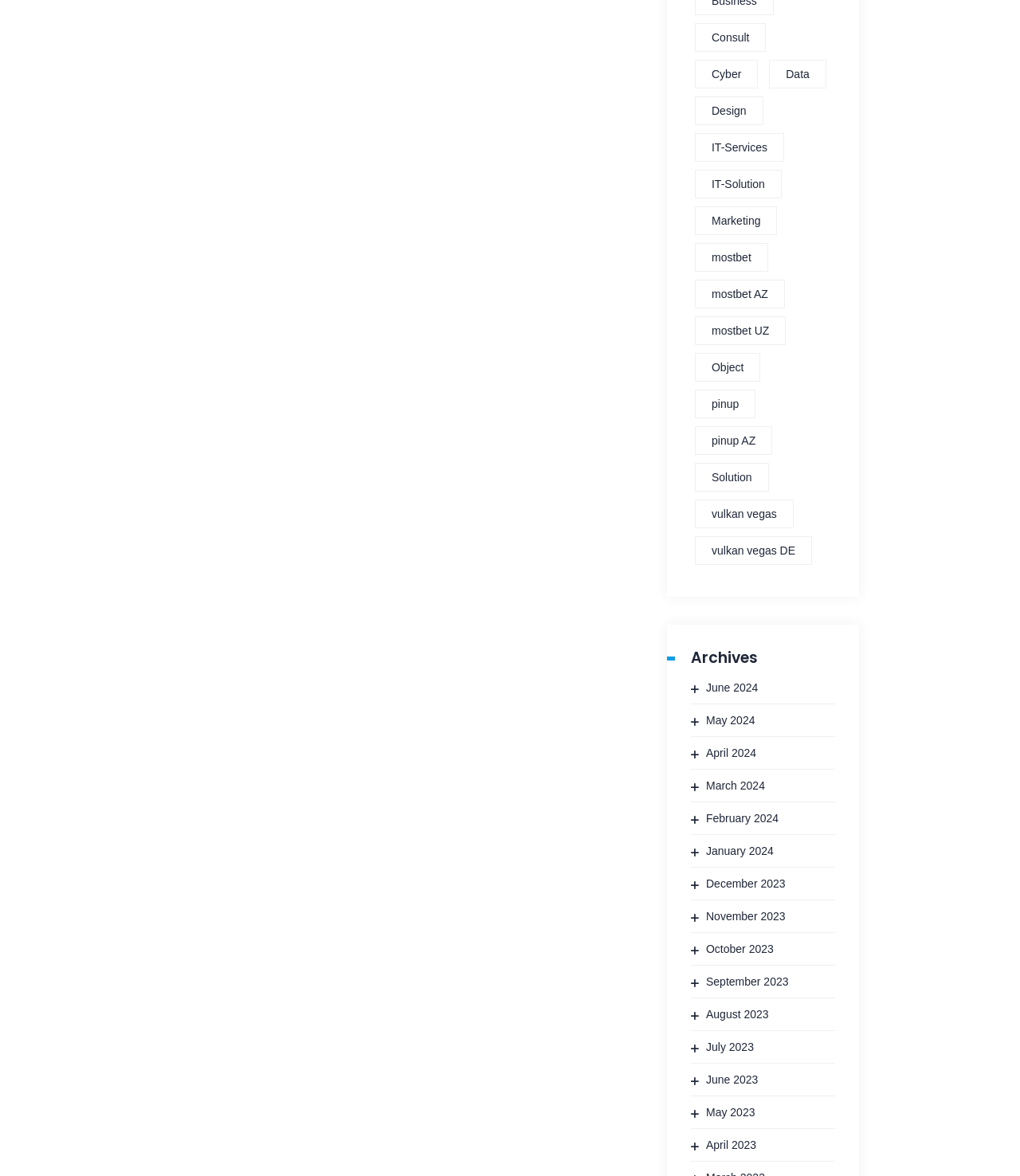How many items are listed under 'mostbet'?
Refer to the image and give a detailed response to the question.

The link 'mostbet' has a description '(34 items)' which indicates that there are 34 items or sub-links listed under this category.